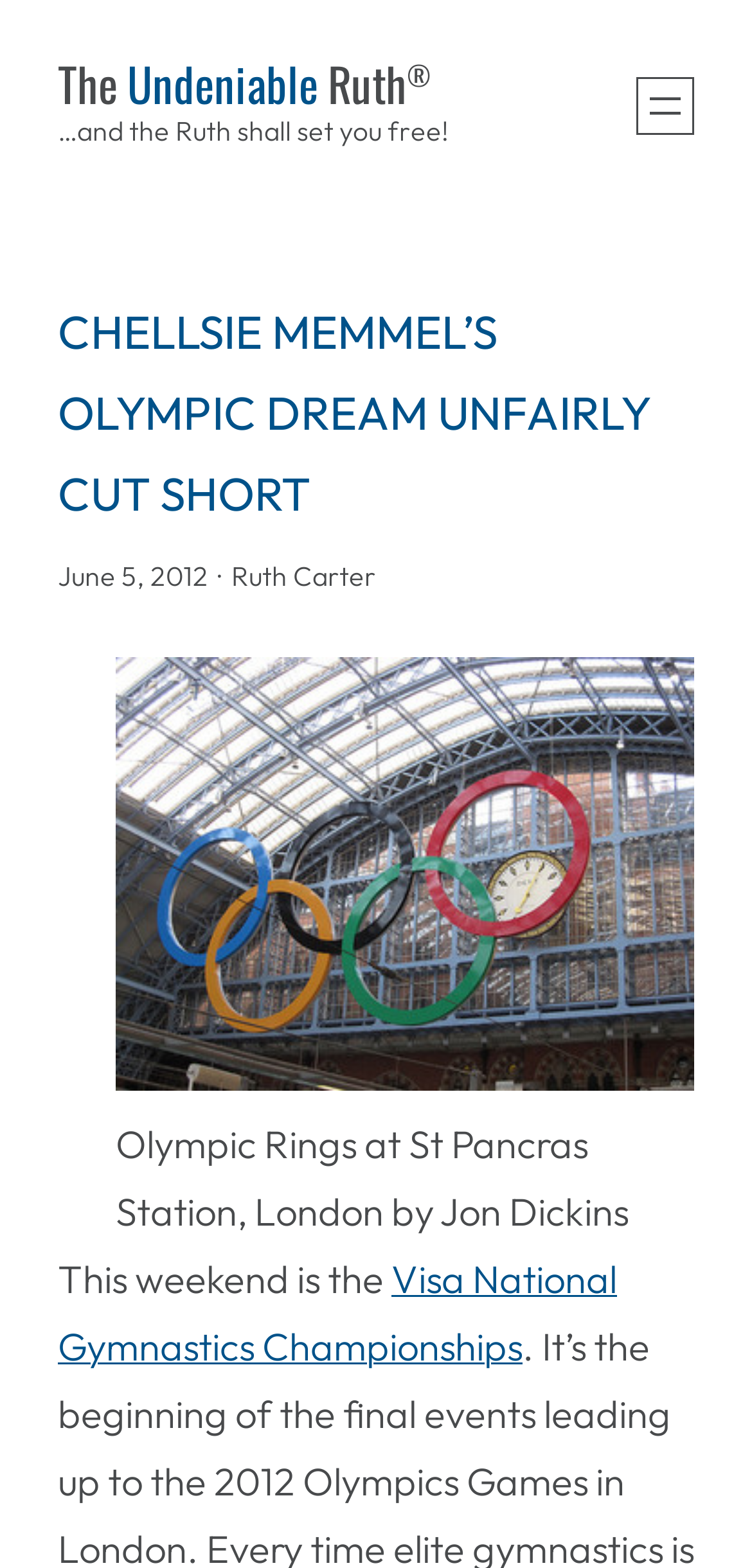Determine the bounding box coordinates of the region that needs to be clicked to achieve the task: "Click the 'Visa National Gymnastics Championships' link".

[0.077, 0.801, 0.821, 0.874]